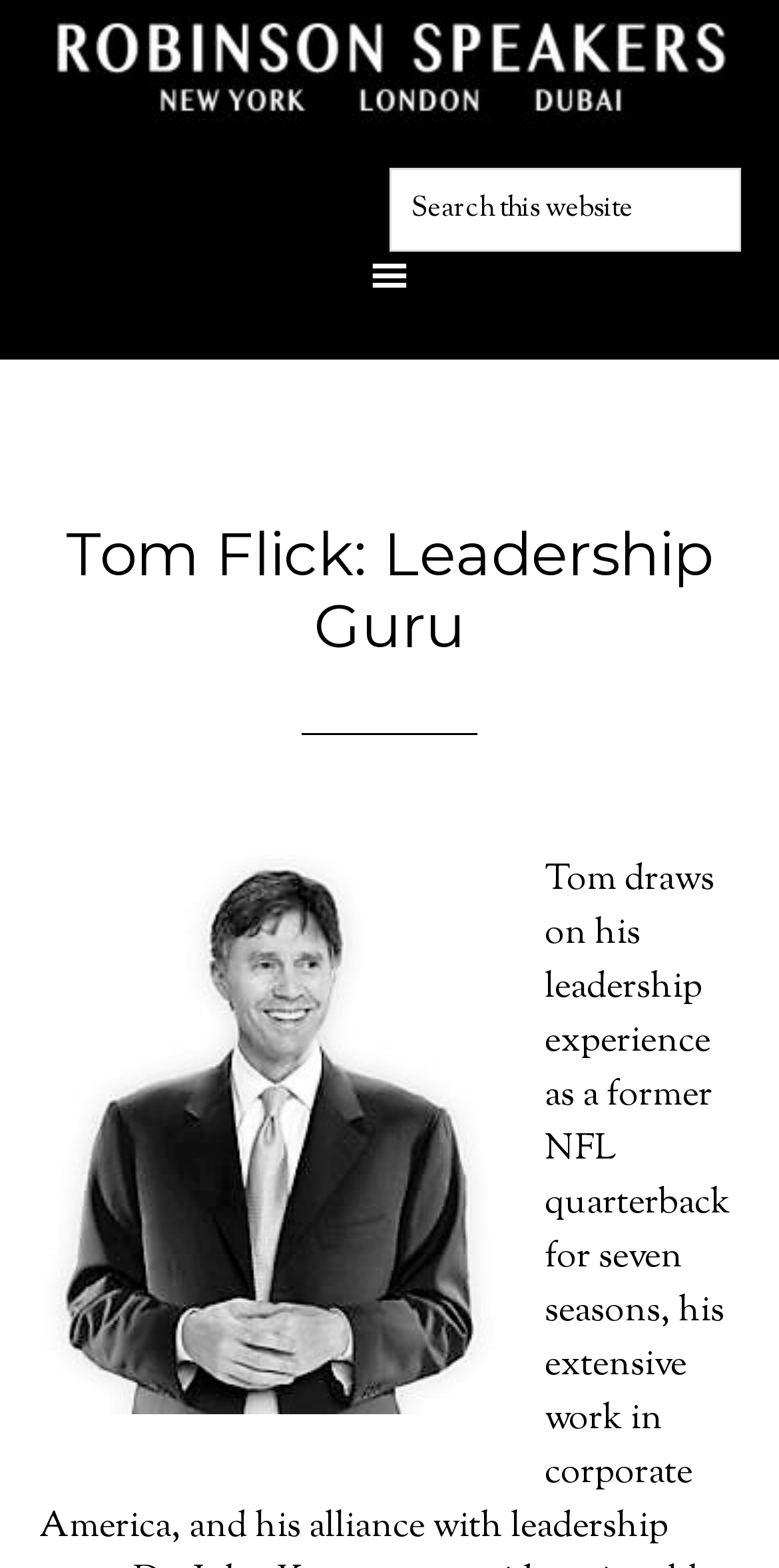Based on the image, provide a detailed and complete answer to the question: 
What type of content is featured on the webpage?

I found the answer by looking at the heading and the title of the webpage, which both mention 'leadership guru'. This suggests that the webpage features content related to leadership, such as articles, videos, or speaker profiles.